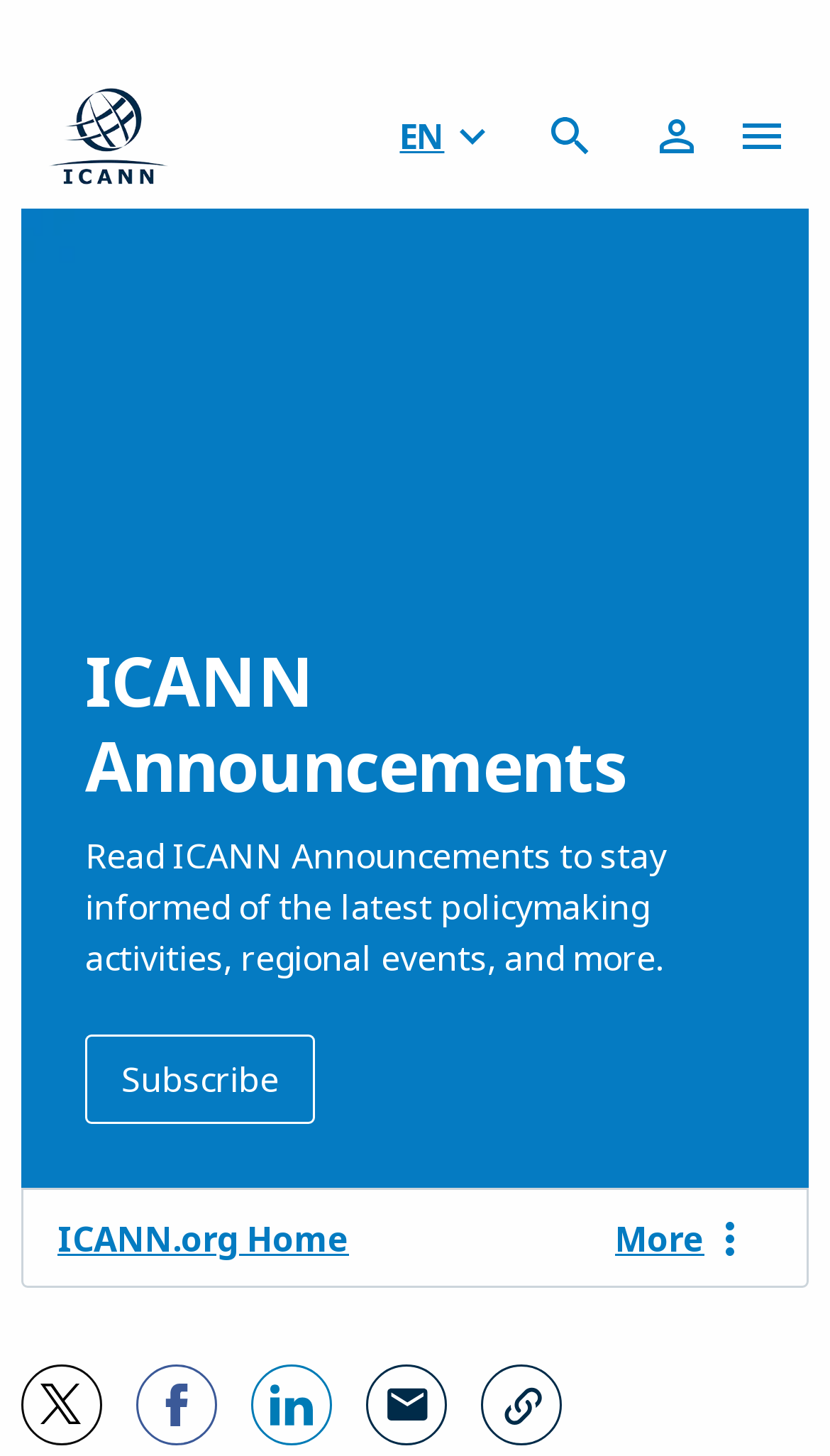What is the topic of the webpage?
Look at the image and answer the question using a single word or phrase.

Domain name management